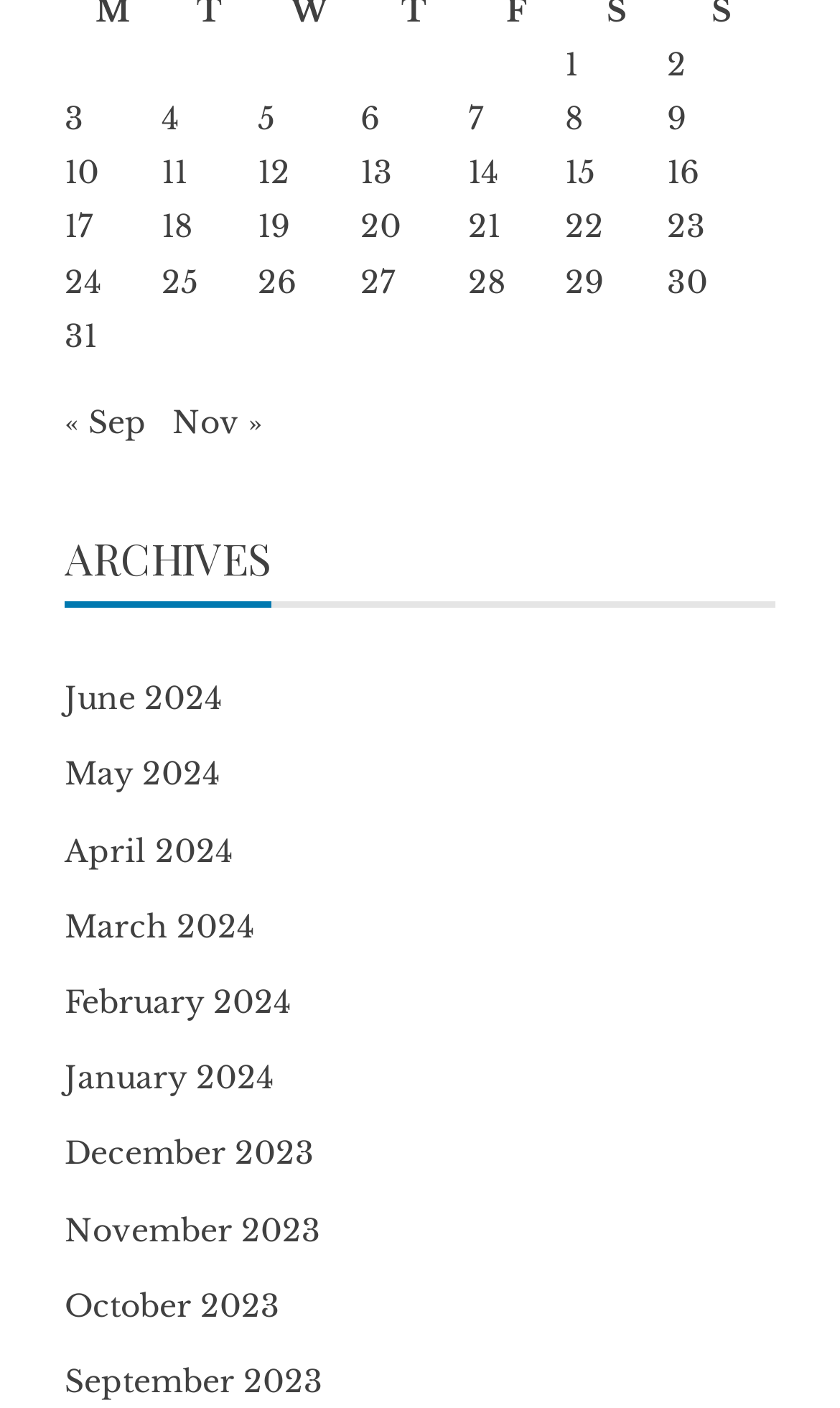How are the archived posts organized?
Craft a detailed and extensive response to the question.

The webpage contains a grid of cells with dates and links to posts, and the posts are organized by month, with each row representing a month and each cell representing a day.